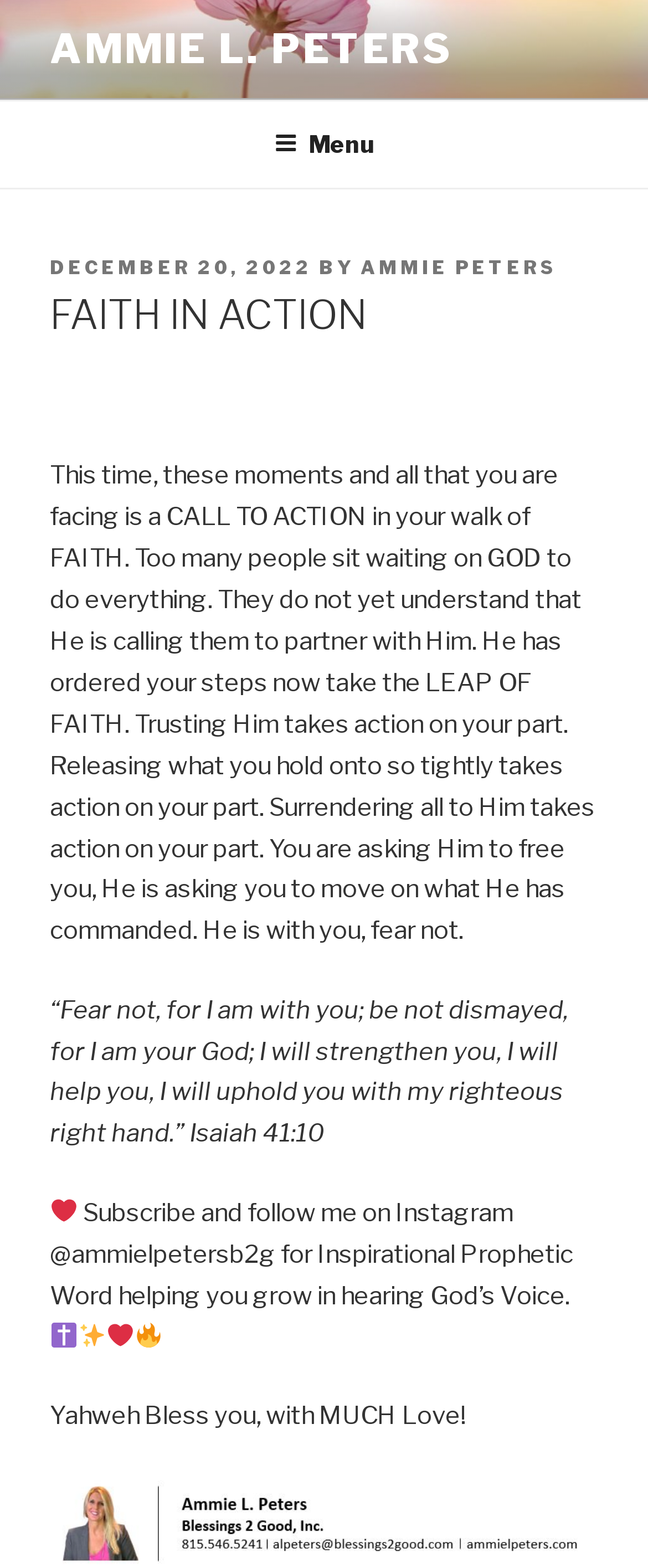Provide a thorough description of this webpage.

The webpage is titled "FAITH IN ACTION - Ammie L. Peters" and has a prominent link to the author's name at the top left corner. Below the title, there is a top menu navigation bar that spans the entire width of the page. The menu button is located at the center of the navigation bar.

The main content of the page is divided into sections. The first section has a header with the title "FAITH IN ACTION" and a figure below it. The main article begins with a paragraph of text that discusses the importance of taking action in one's walk of faith, citing that many people wait for God to do everything instead of partnering with Him. The text is followed by a biblical quote from Isaiah 41:10.

Below the quote, there are several small images of emojis, including a heart, a cross, a sparkles, and a flame. These images are aligned horizontally and are followed by a call to action to subscribe and follow the author on Instagram.

At the bottom of the page, there is a final message from the author, wishing the reader blessings and love from Yahweh. The page ends with a figure element that spans the entire width of the page.

There are a total of 5 images on the page, all of which are small and used as icons or emojis. The page has a simple and clean layout, with a focus on the main article and the author's message.